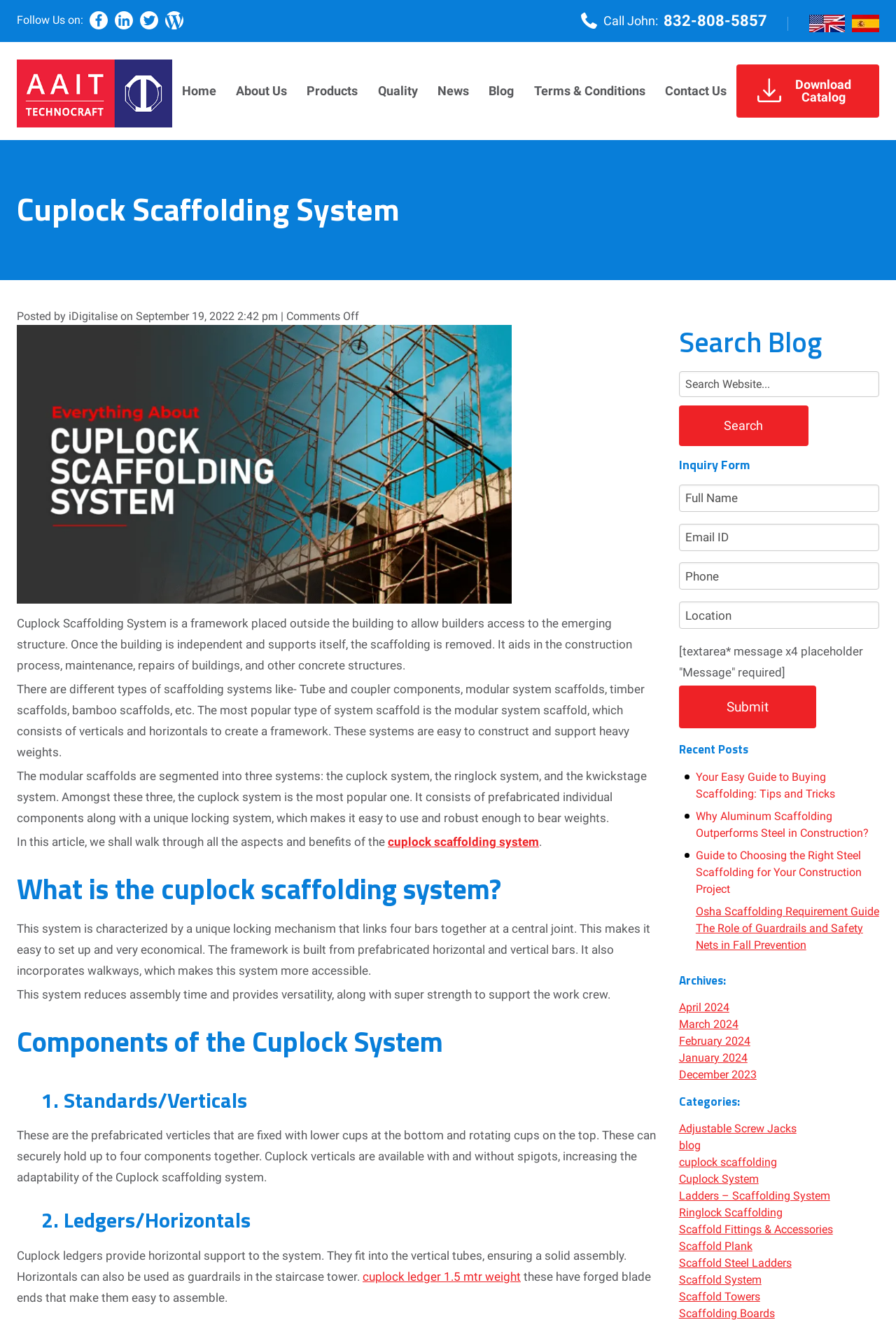Identify the bounding box coordinates of the section to be clicked to complete the task described by the following instruction: "Click on the Facebook link". The coordinates should be four float numbers between 0 and 1, formatted as [left, top, right, bottom].

[0.1, 0.008, 0.12, 0.022]